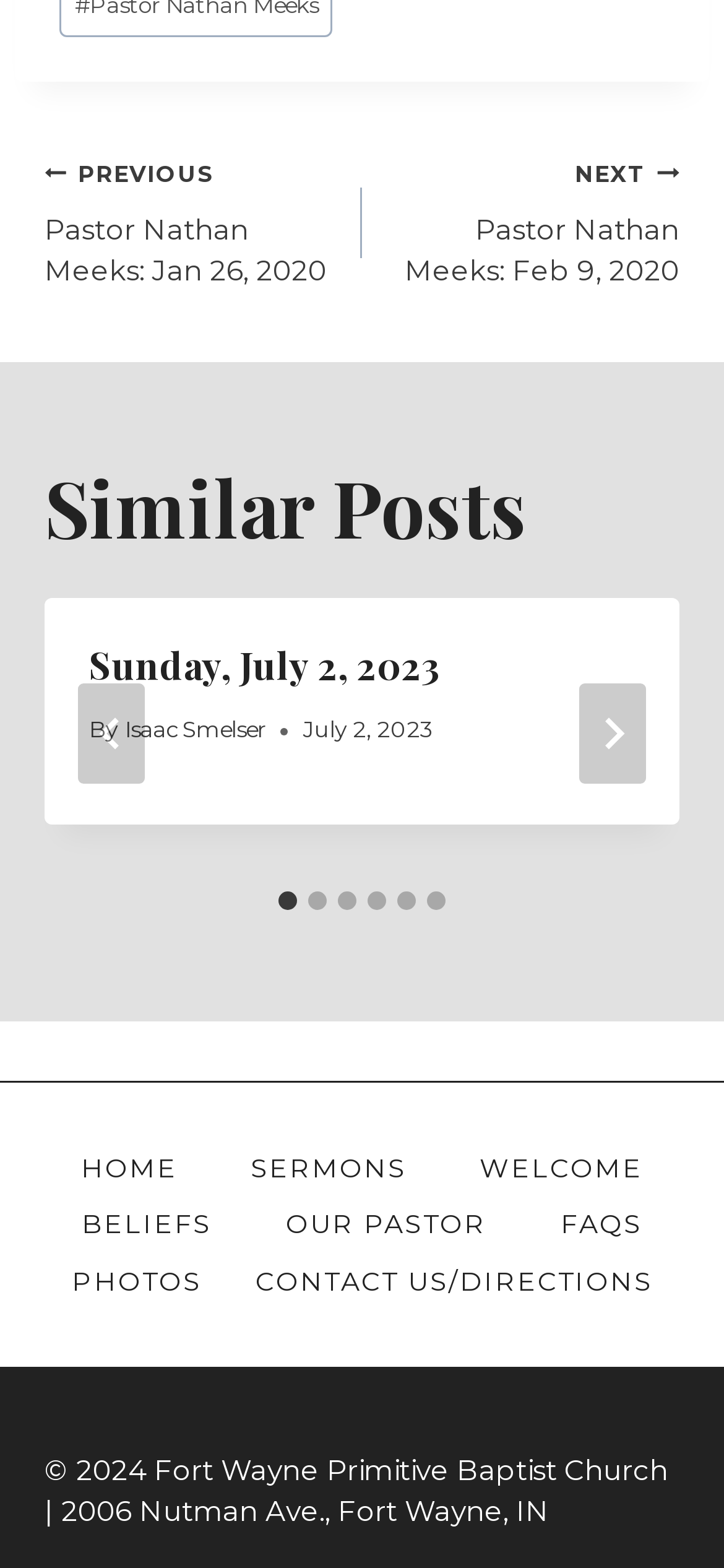Please provide a one-word or short phrase answer to the question:
How many slides are there in the post?

6